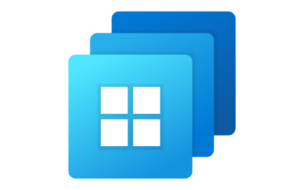Can you look at the image and give a comprehensive answer to the question:
What is the purpose of the icon?

The caption explains that the icon is ideal for showcasing enhancements in device management, which is part of modern IT solutions and workspace optimization.